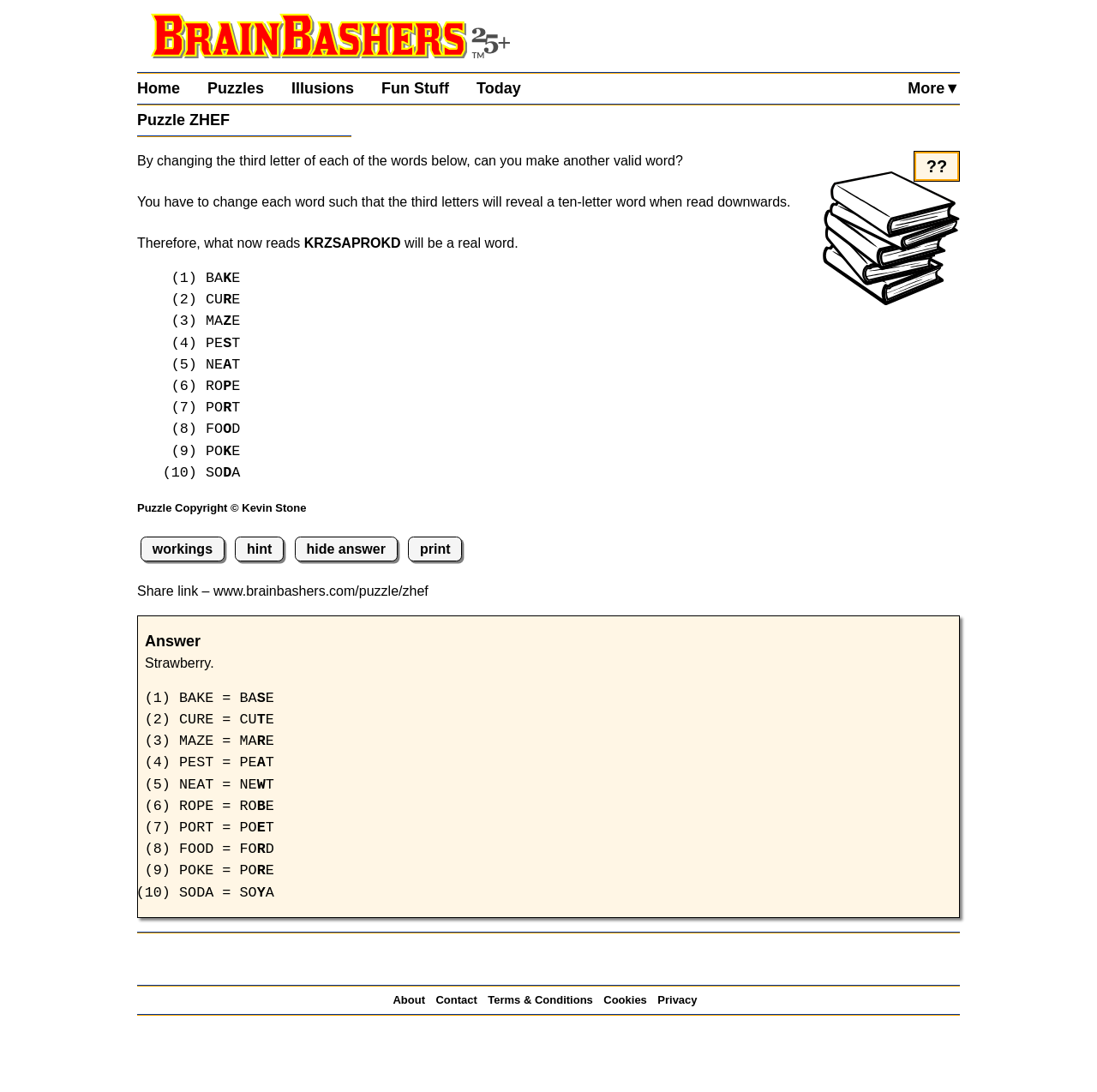Can you find the bounding box coordinates of the area I should click to execute the following instruction: "Order the FLASH #84 comic"?

None